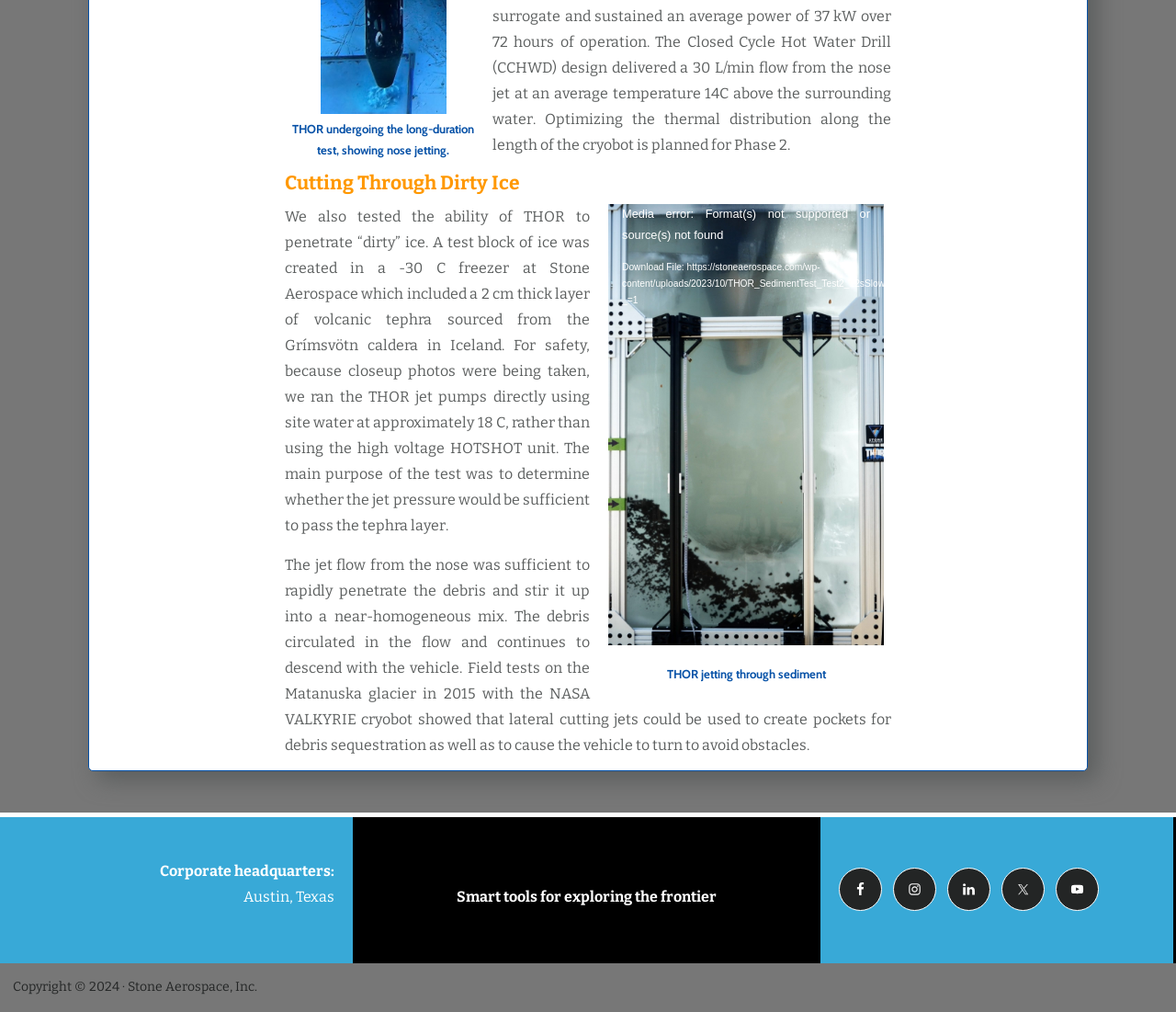Please specify the coordinates of the bounding box for the element that should be clicked to carry out this instruction: "Enter full screen mode". The coordinates must be four float numbers between 0 and 1, formatted as [left, top, right, bottom].

[0.723, 0.611, 0.739, 0.629]